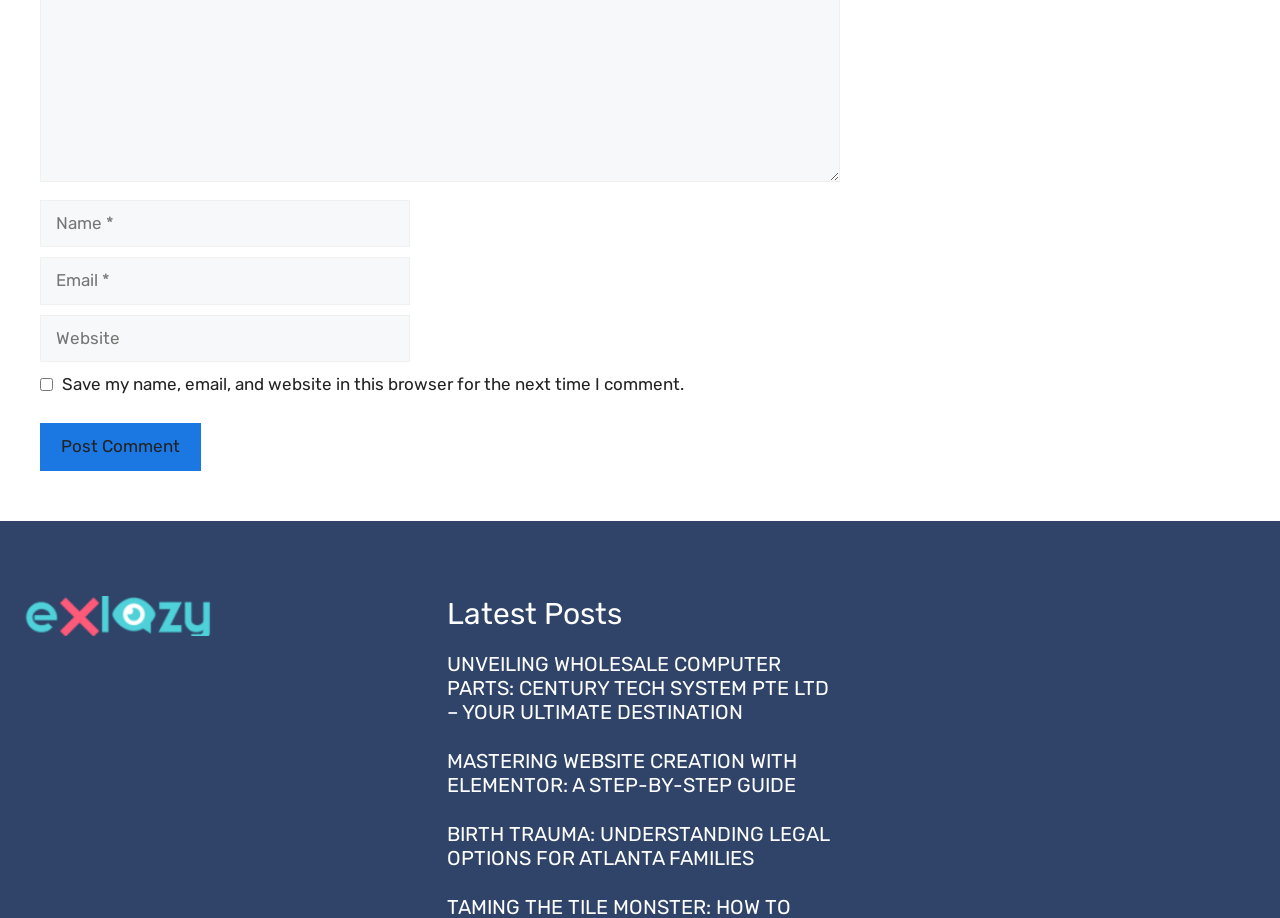Refer to the element description parent_node: Comment name="url" placeholder="Website" and identify the corresponding bounding box in the screenshot. Format the coordinates as (top-left x, top-left y, bottom-right x, bottom-right y) with values in the range of 0 to 1.

[0.031, 0.343, 0.32, 0.394]